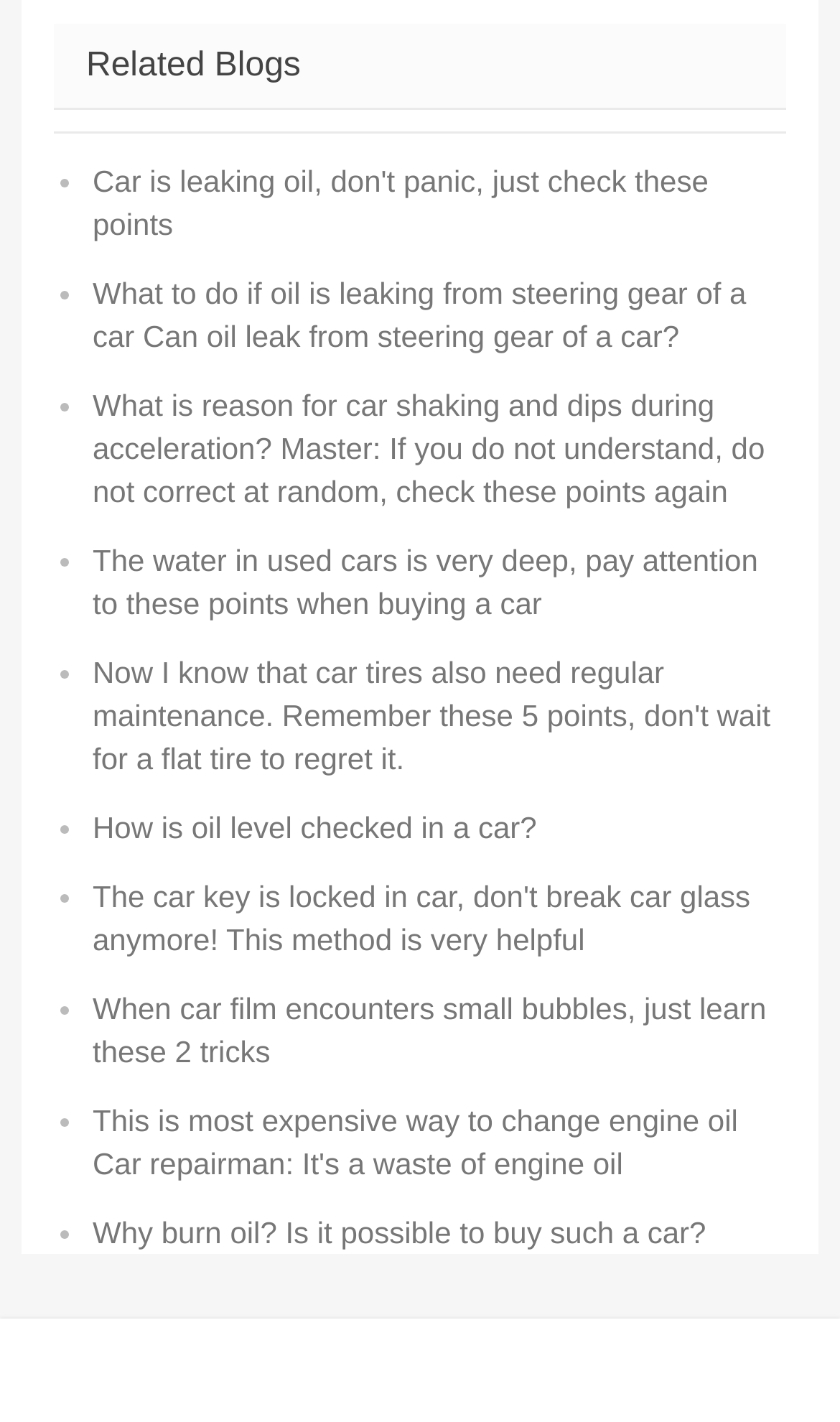Using the elements shown in the image, answer the question comprehensively: How many blog posts are listed?

I counted the number of list markers and corresponding links, which represent individual blog posts, and found 13 of them.